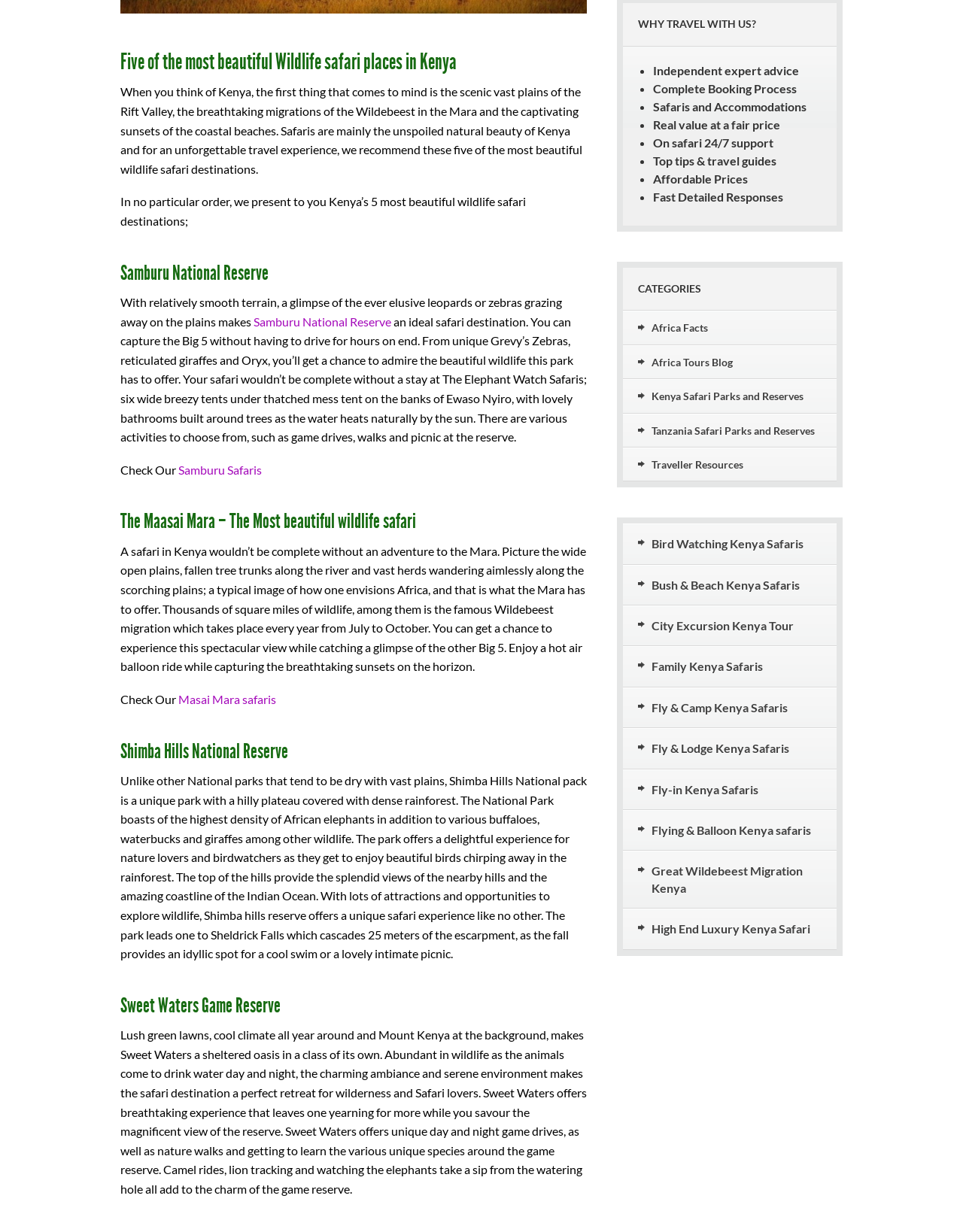Bounding box coordinates must be specified in the format (top-left x, top-left y, bottom-right x, bottom-right y). All values should be floating point numbers between 0 and 1. What are the bounding box coordinates of the UI element described as: Africa Facts

[0.662, 0.26, 0.735, 0.273]